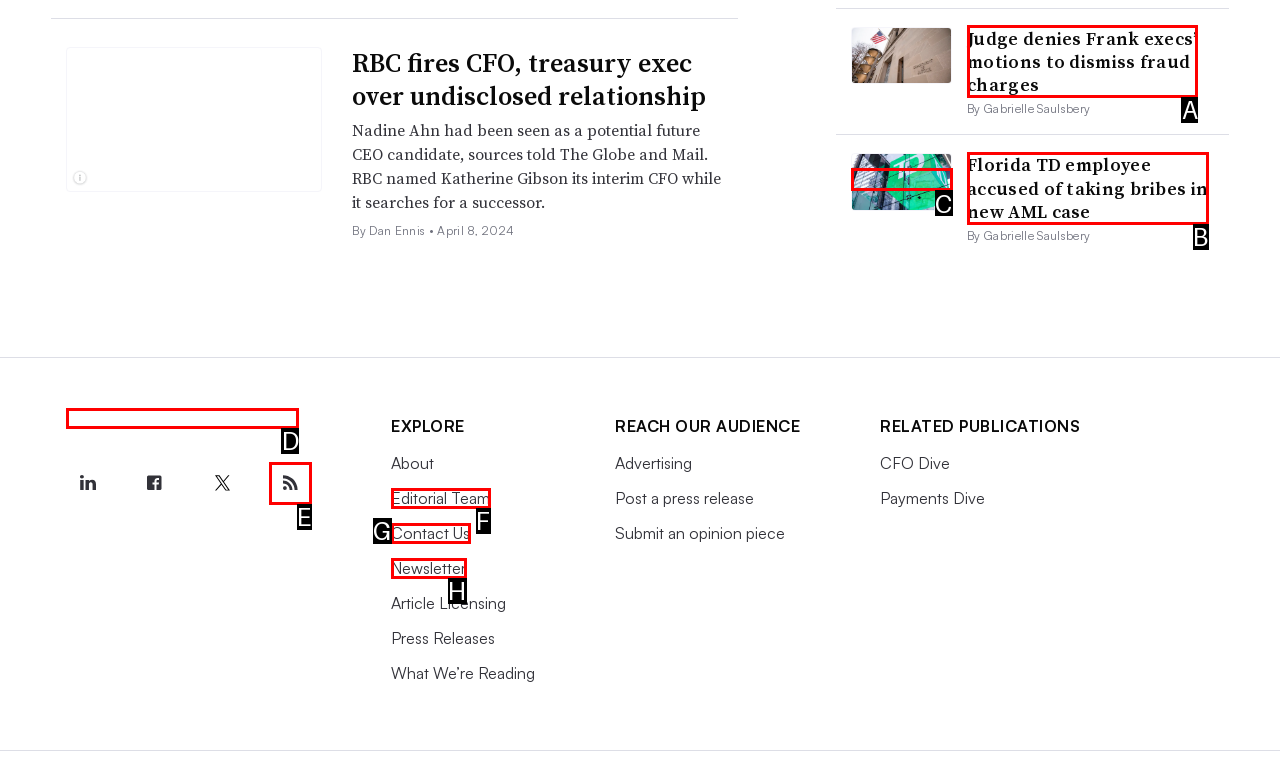Which UI element matches this description: alt="TD Bank at One Vanderbilt"?
Reply with the letter of the correct option directly.

C